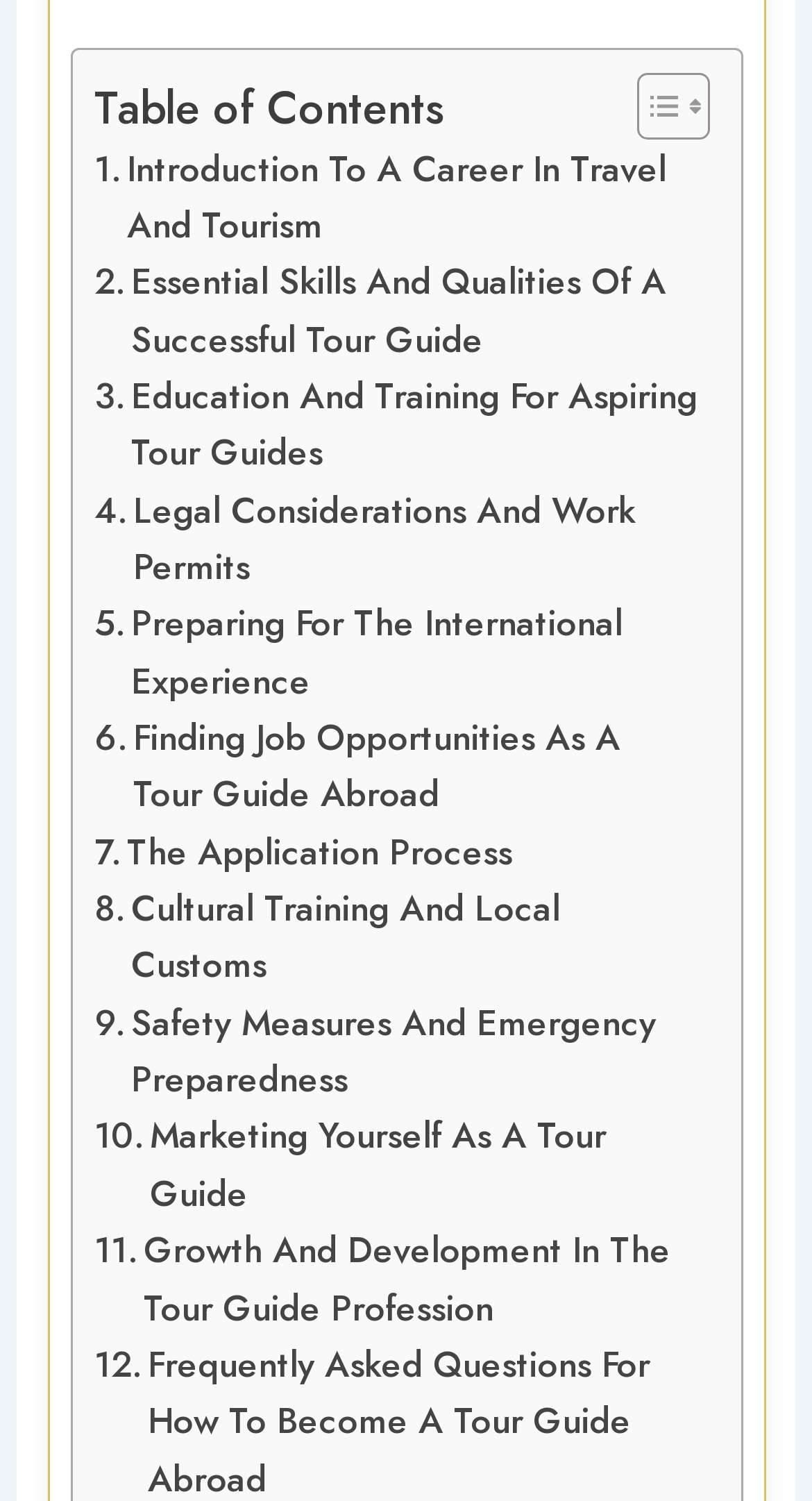Ascertain the bounding box coordinates for the UI element detailed here: "The Application Process". The coordinates should be provided as [left, top, right, bottom] with each value being a float between 0 and 1.

[0.117, 0.549, 0.63, 0.587]